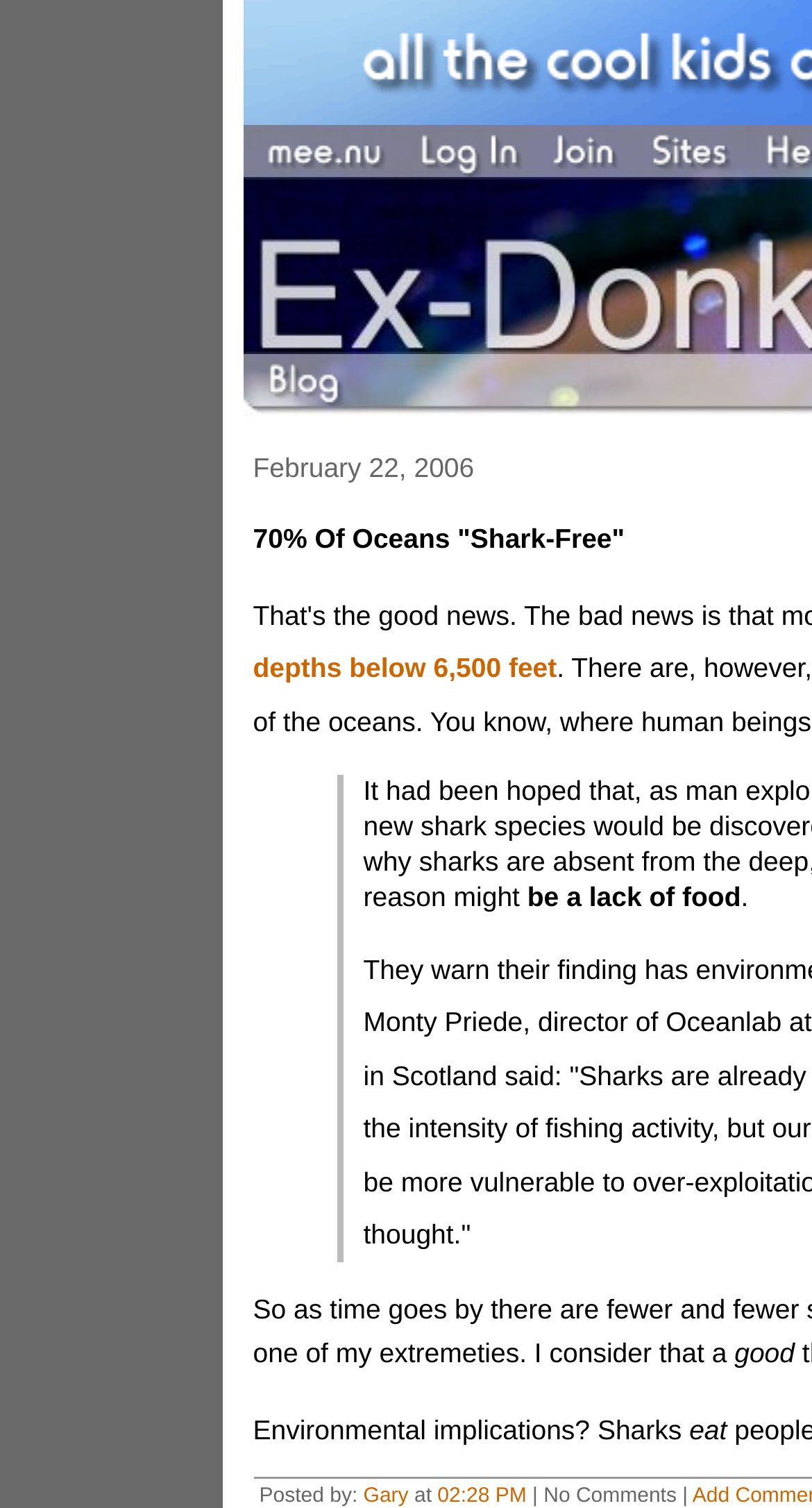What is the text above the 'Log In' button?
Answer the question with just one word or phrase using the image.

mee.nu